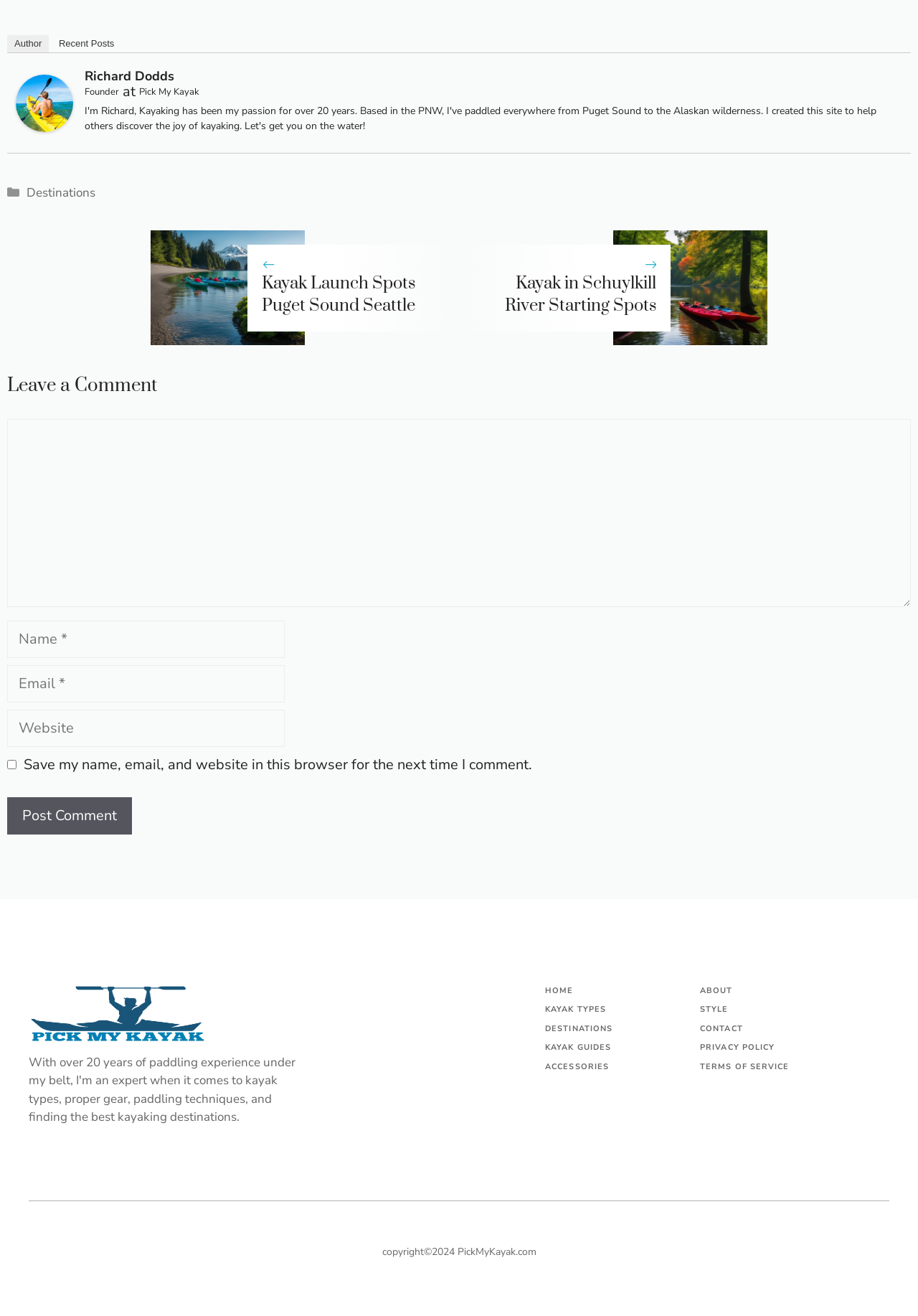How many comment fields are there?
Please provide a detailed answer to the question.

I counted the number of text boxes and found four: 'Comment', 'Name', 'Email', and 'Website'. These are the fields required to leave a comment.